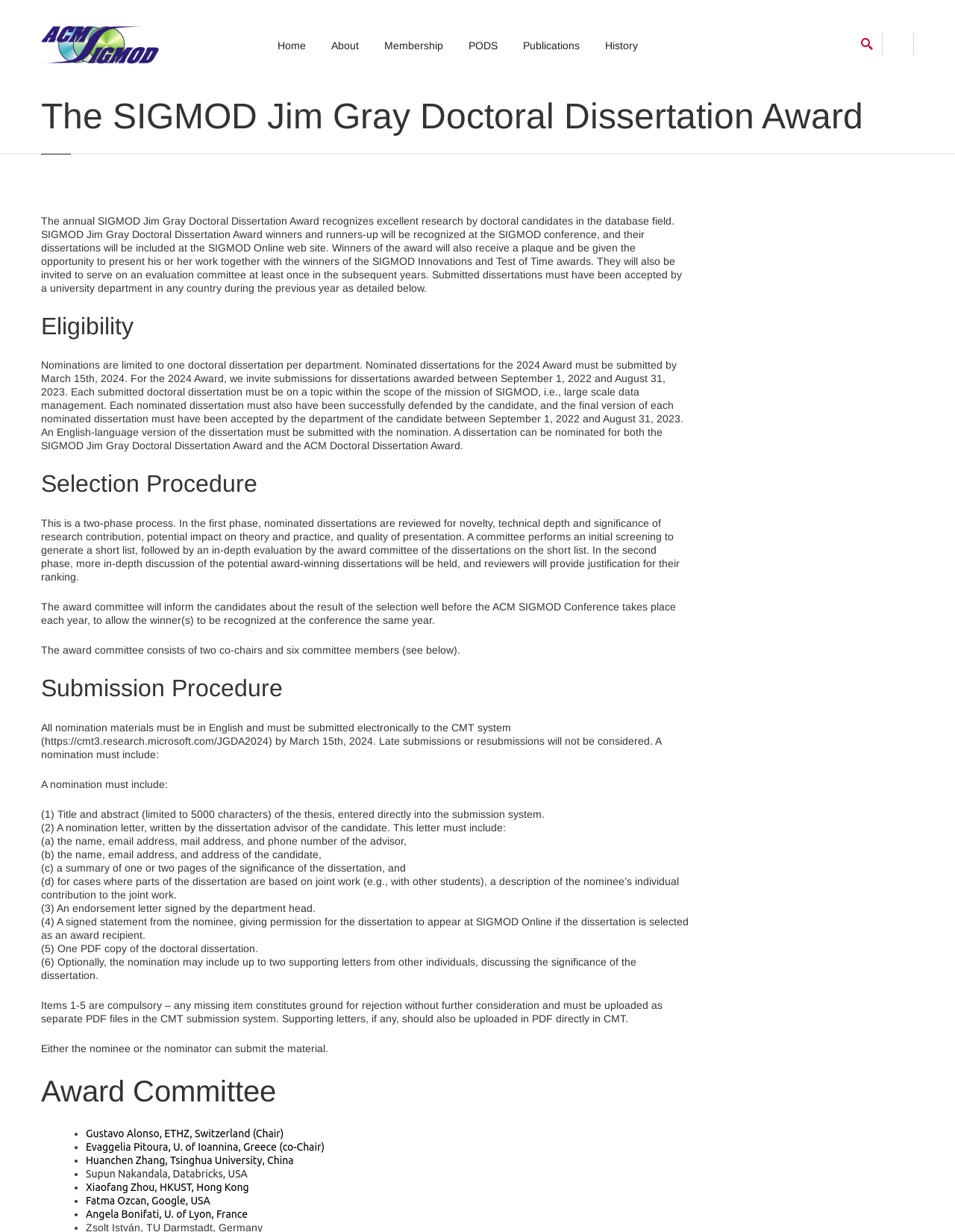What is the deadline for submitting nominations?
Refer to the image and give a detailed answer to the query.

The question asks for the deadline for submitting nominations. The static text 'Nominated dissertations for the 2024 Award must be submitted by March 15th, 2024.' provides the answer, indicating that the deadline is March 15th, 2024.